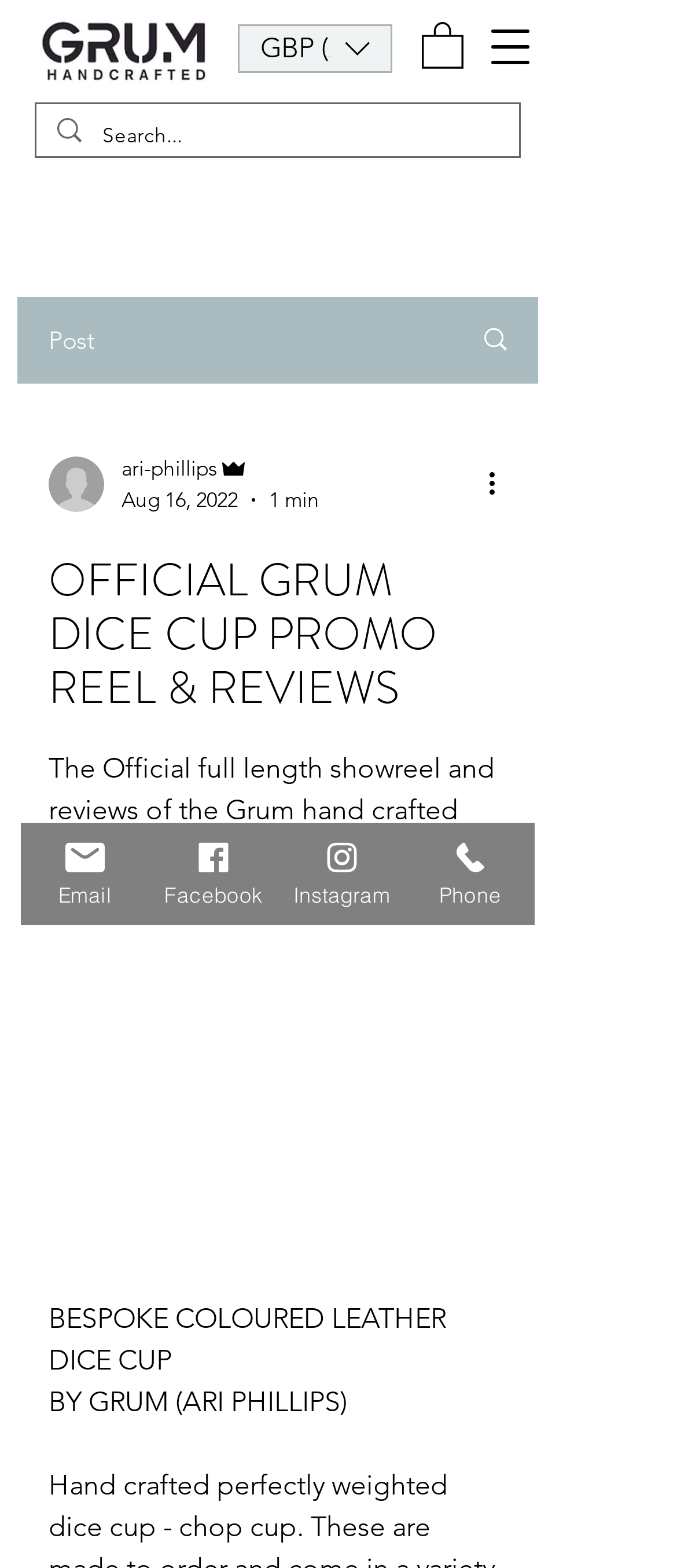Based on the element description: "aria-label="Search..." name="q" placeholder="Search..."", identify the bounding box coordinates for this UI element. The coordinates must be four float numbers between 0 and 1, listed as [left, top, right, bottom].

[0.151, 0.066, 0.669, 0.106]